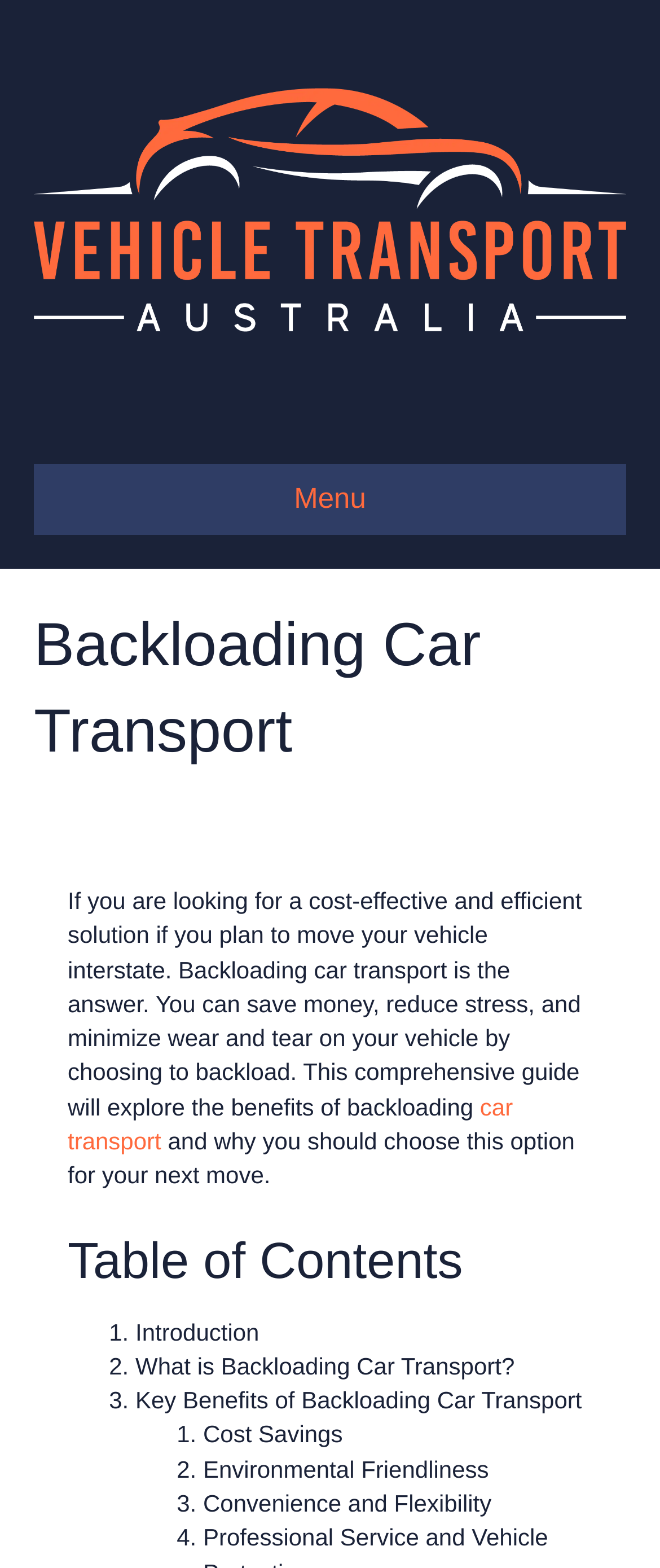What is the main topic of this webpage?
Refer to the image and provide a concise answer in one word or phrase.

Backloading Car Transport